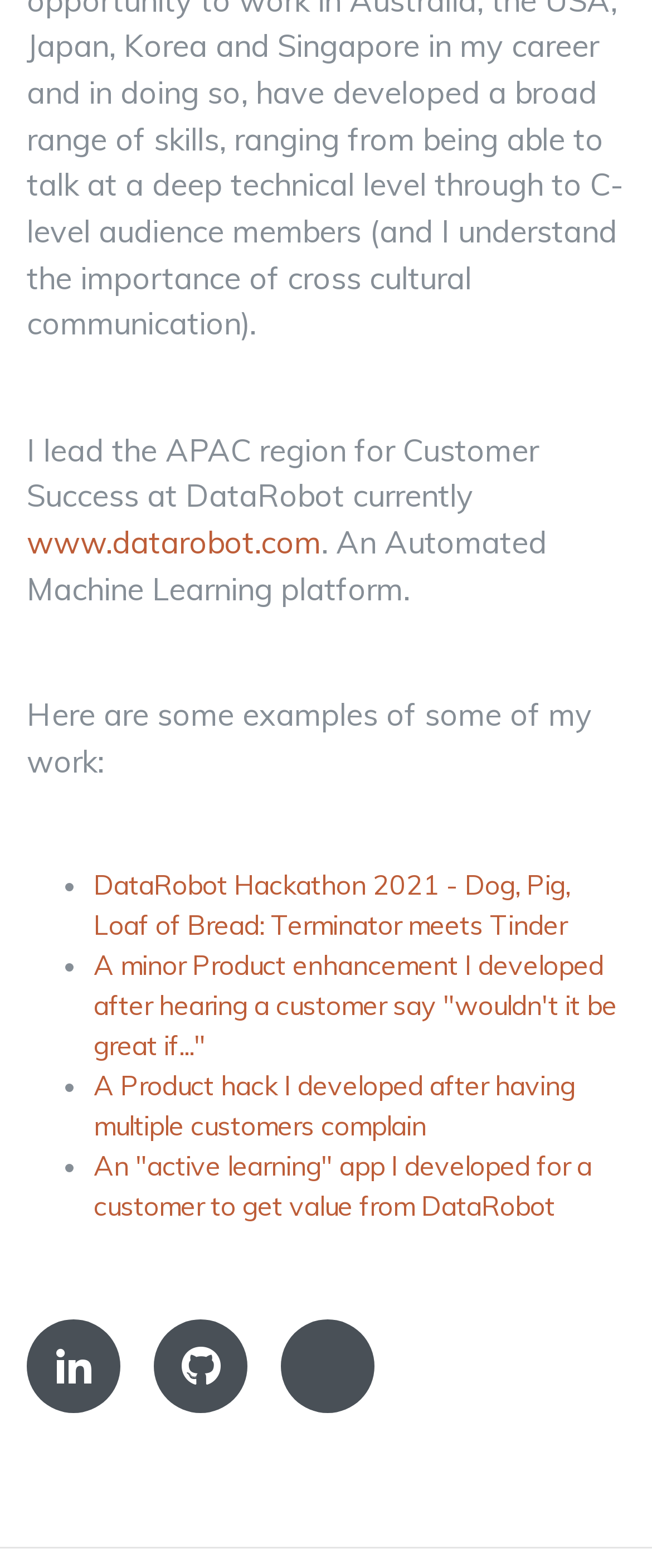How many examples of work are listed?
Answer the question with as much detail as you can, using the image as a reference.

There are 4 examples of work listed, which are indicated by the ListMarker elements with the text '•' and the corresponding link elements with the text describing each example.